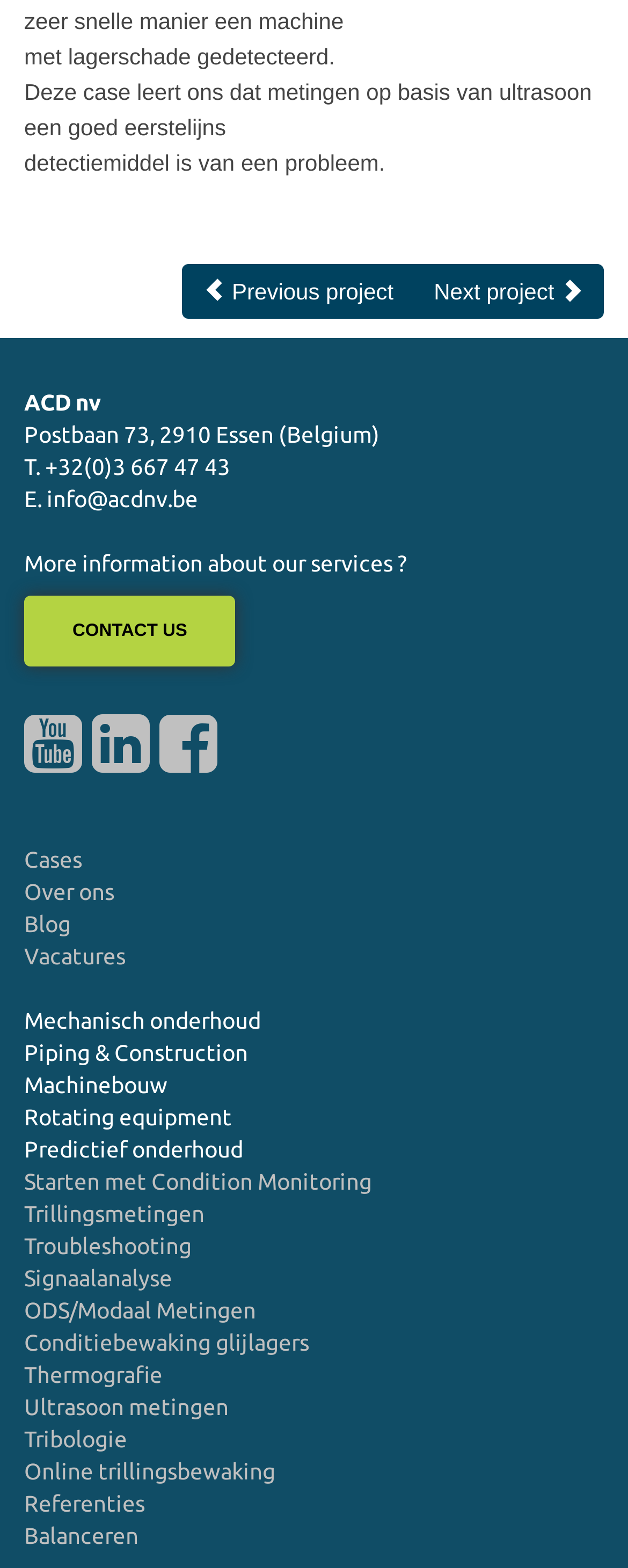What is the previous project link?
Look at the image and provide a short answer using one word or a phrase.

Previous project